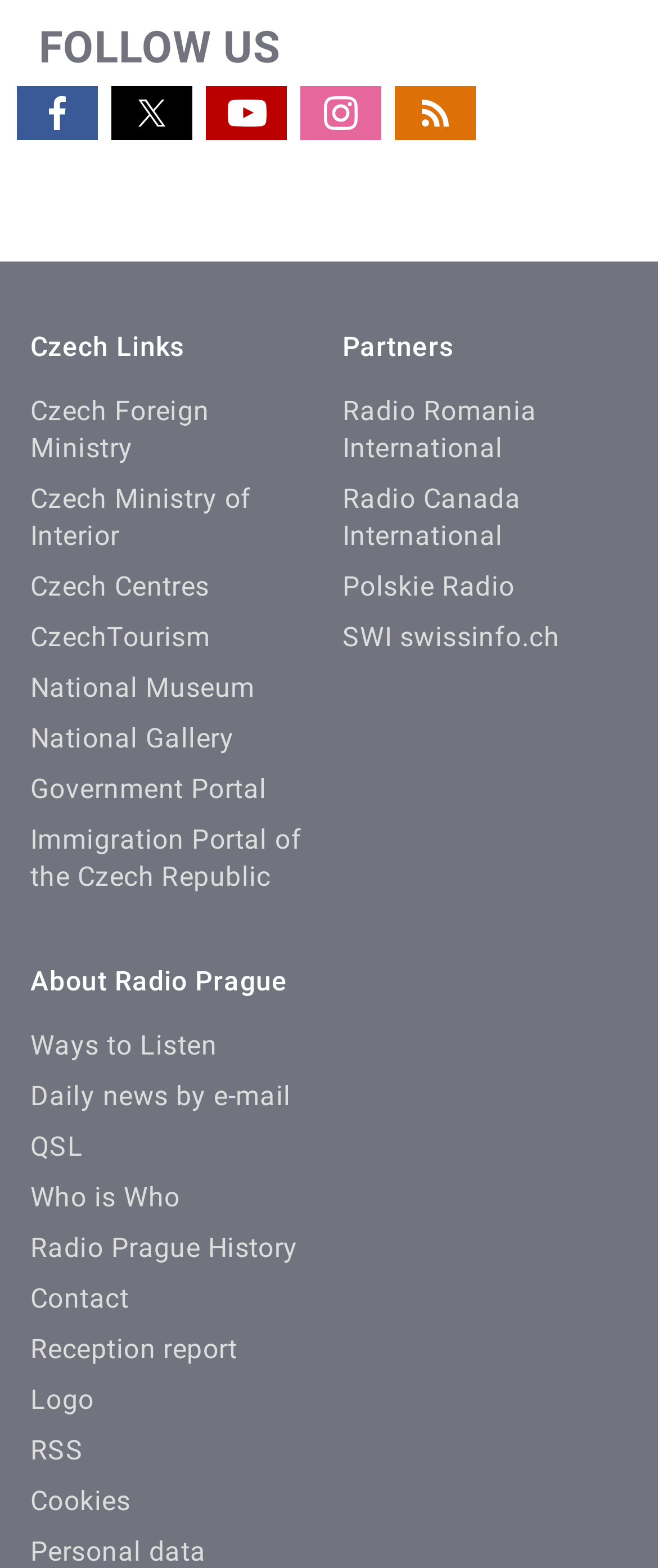Kindly provide the bounding box coordinates of the section you need to click on to fulfill the given instruction: "Check National Museum".

[0.046, 0.428, 0.388, 0.449]